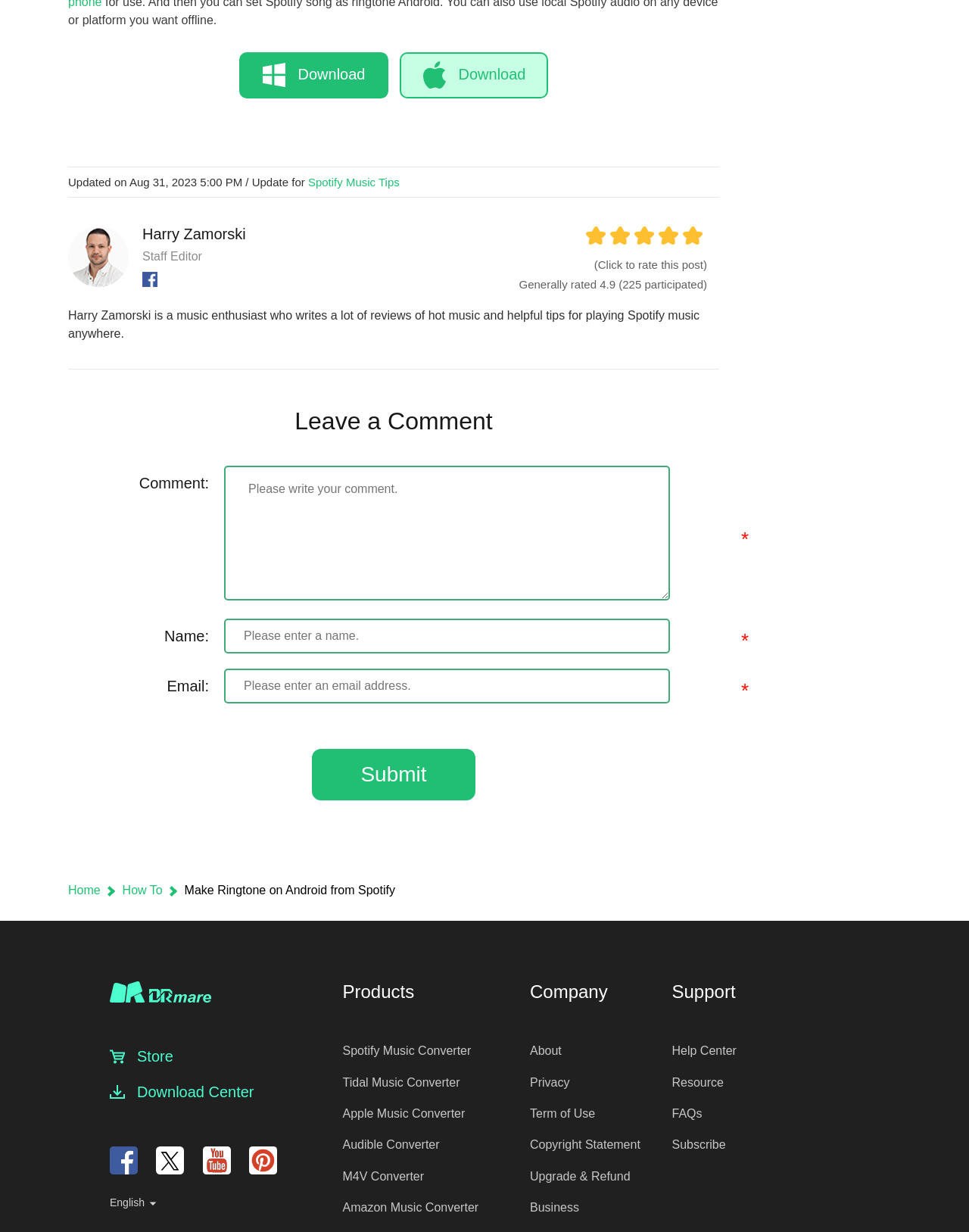Locate the UI element described by Spotify Music Converter in the provided webpage screenshot. Return the bounding box coordinates in the format (top-left x, top-left y, bottom-right x, bottom-right y), ensuring all values are between 0 and 1.

[0.354, 0.848, 0.486, 0.858]